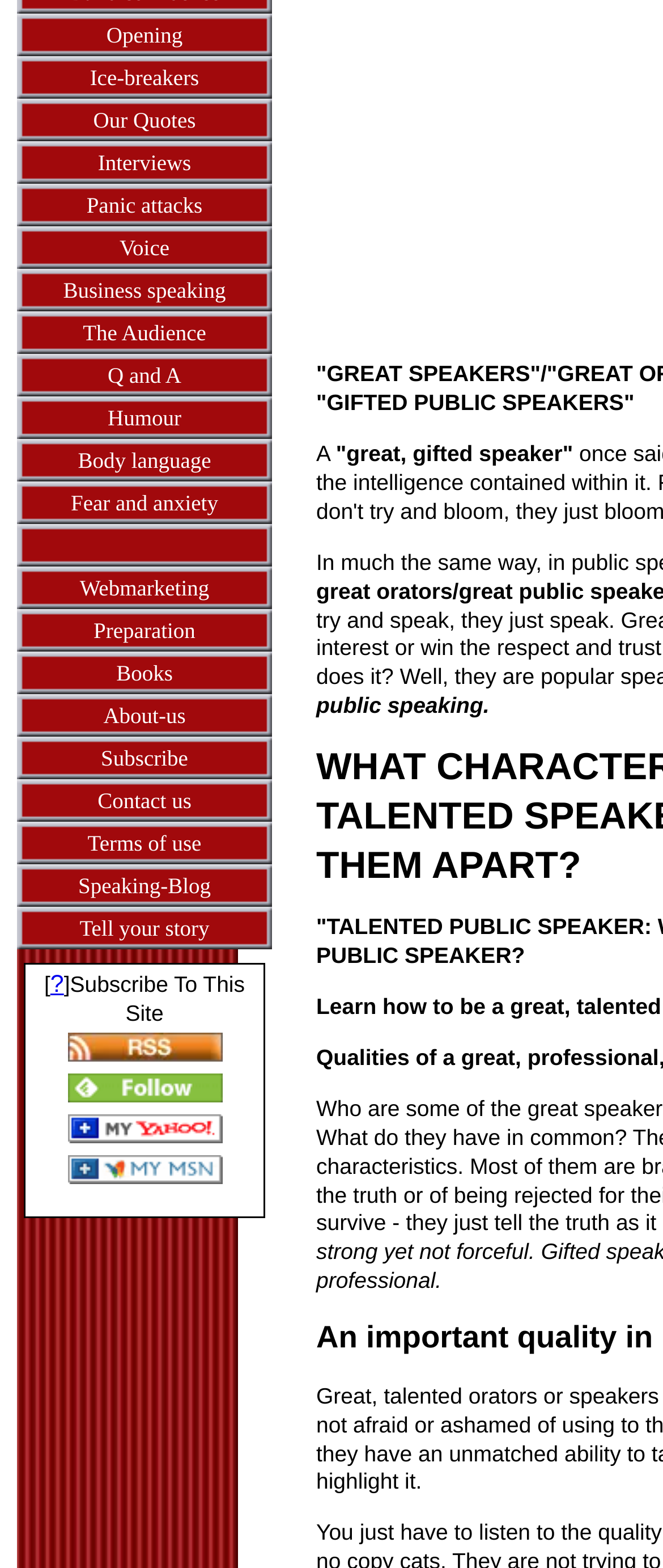Find the bounding box of the web element that fits this description: "Join us on the app".

None